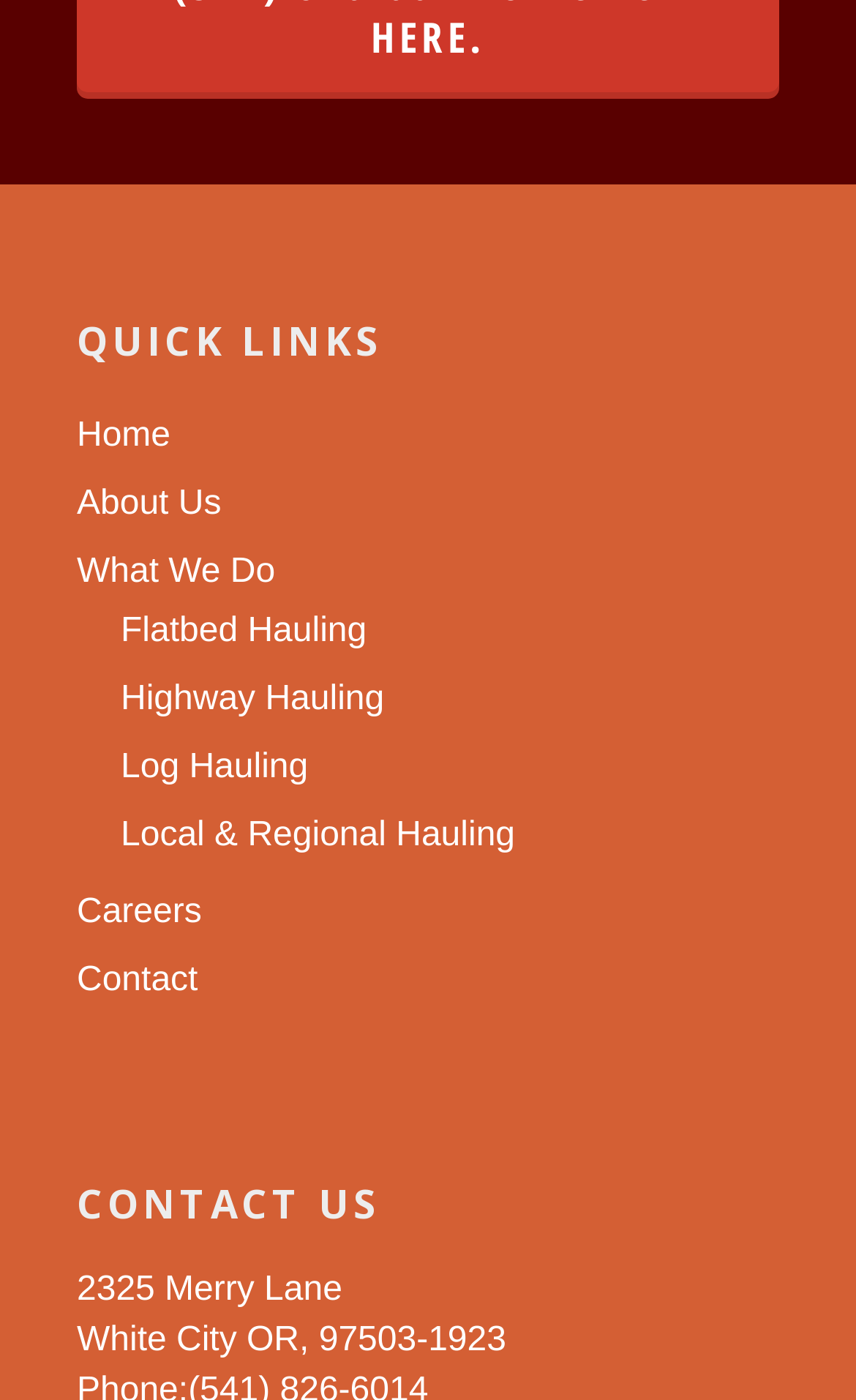From the image, can you give a detailed response to the question below:
What is the company's address?

I found the company's address by looking at the 'CONTACT US' section, where it is listed as '2325 Merry Lane' along with the city, state, and zip code.